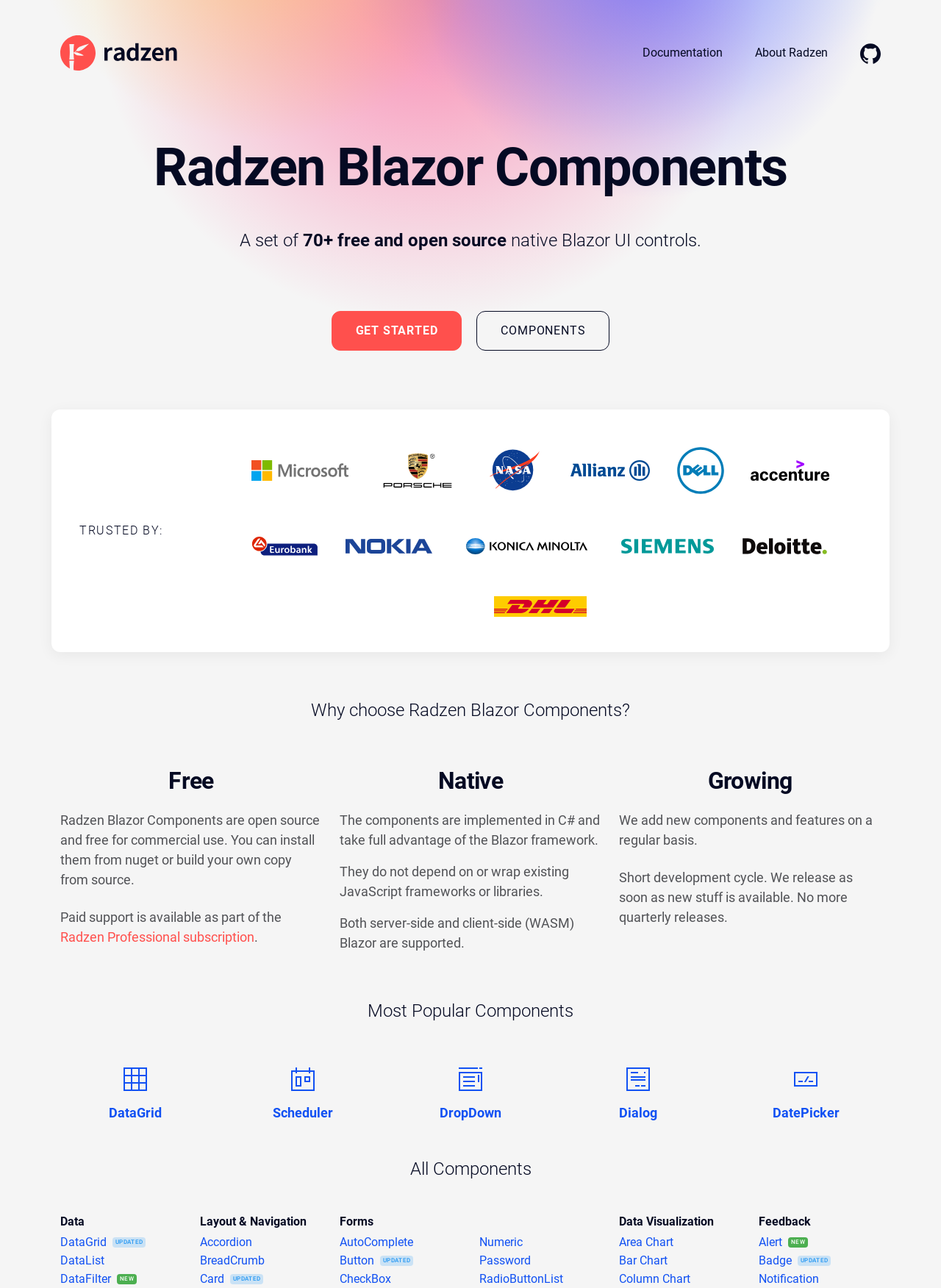What is the name of the company behind Radzen Blazor Components?
Answer the question based on the image using a single word or a brief phrase.

Radzen